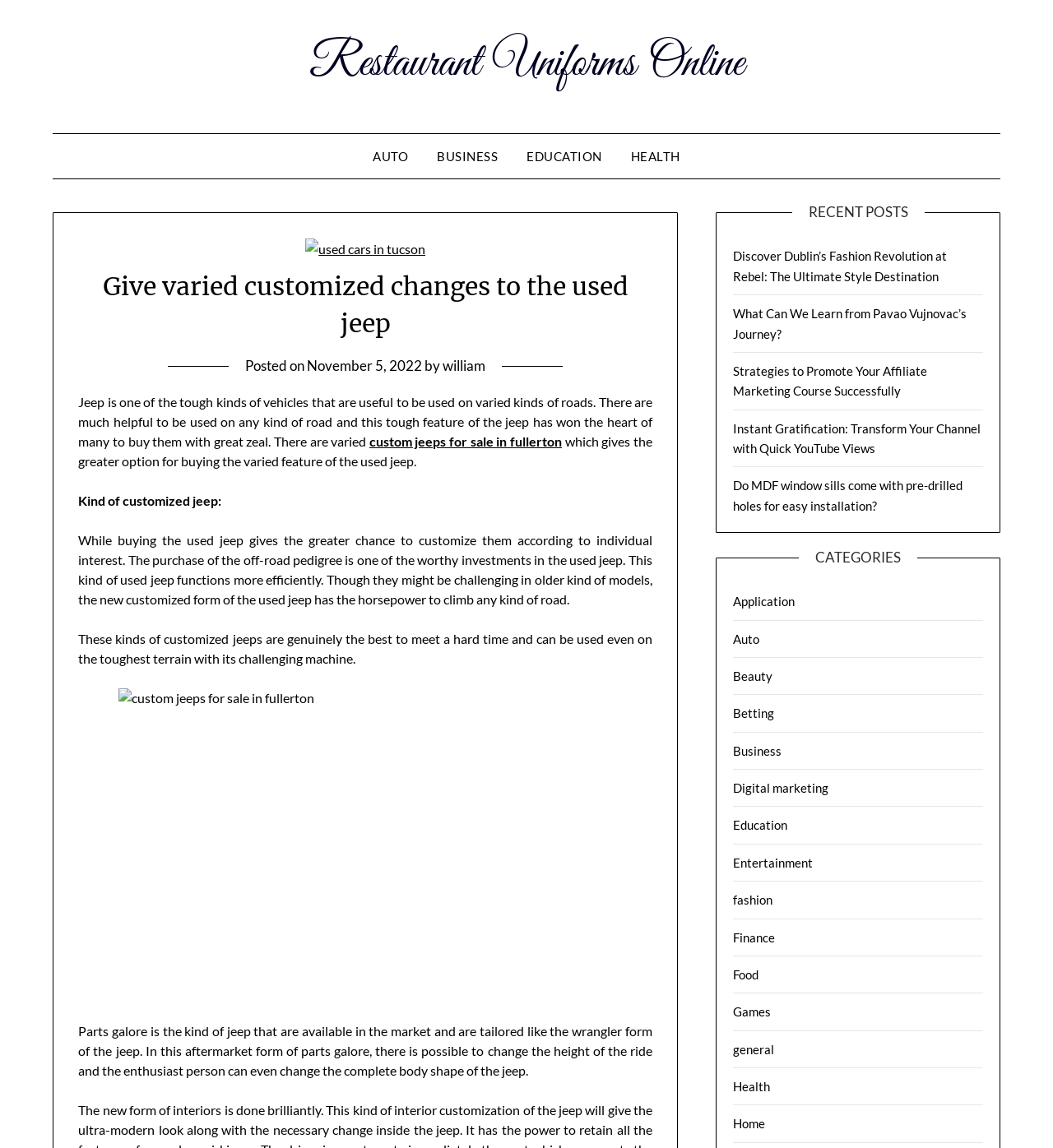Determine the bounding box coordinates in the format (top-left x, top-left y, bottom-right x, bottom-right y). Ensure all values are floating point numbers between 0 and 1. Identify the bounding box of the UI element described by: November 5, 2022November 11, 2022

[0.292, 0.311, 0.401, 0.326]